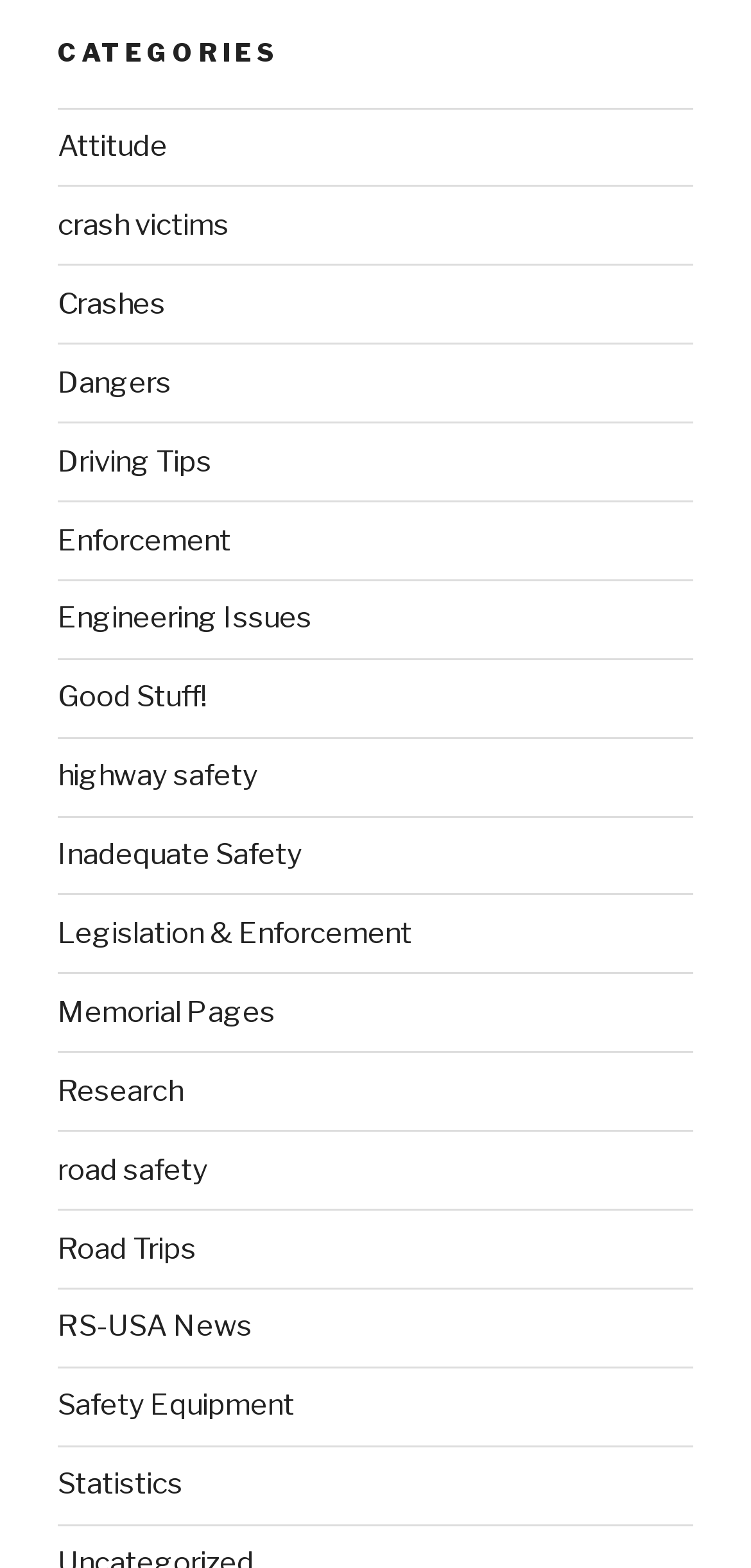What is the first category listed?
Using the image provided, answer with just one word or phrase.

Attitude